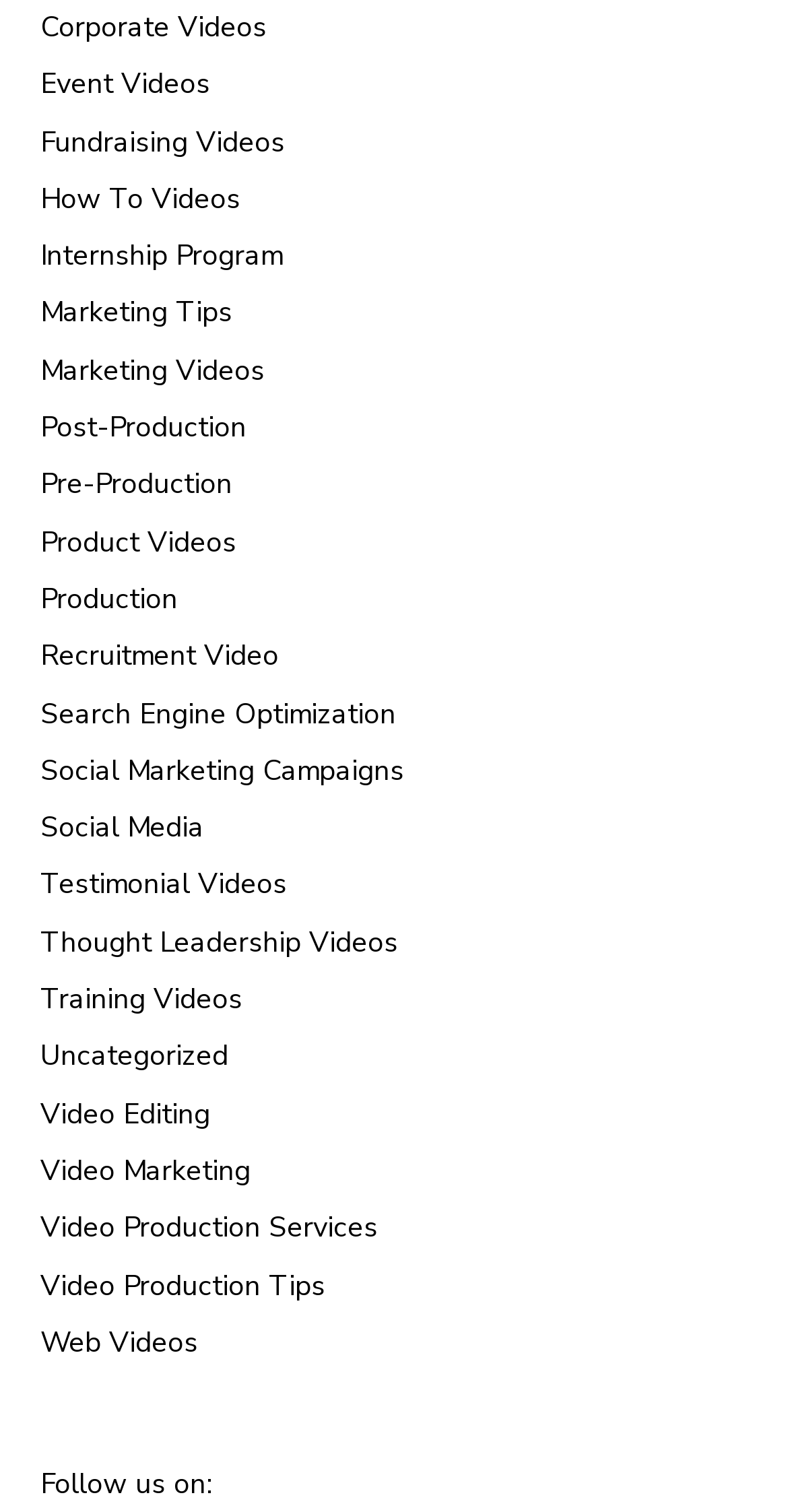Are there any social media-related video categories?
Kindly offer a detailed explanation using the data available in the image.

I searched the list of links on the webpage and found that there are video categories related to social media, such as 'Social Marketing Campaigns' and 'Social Media'.